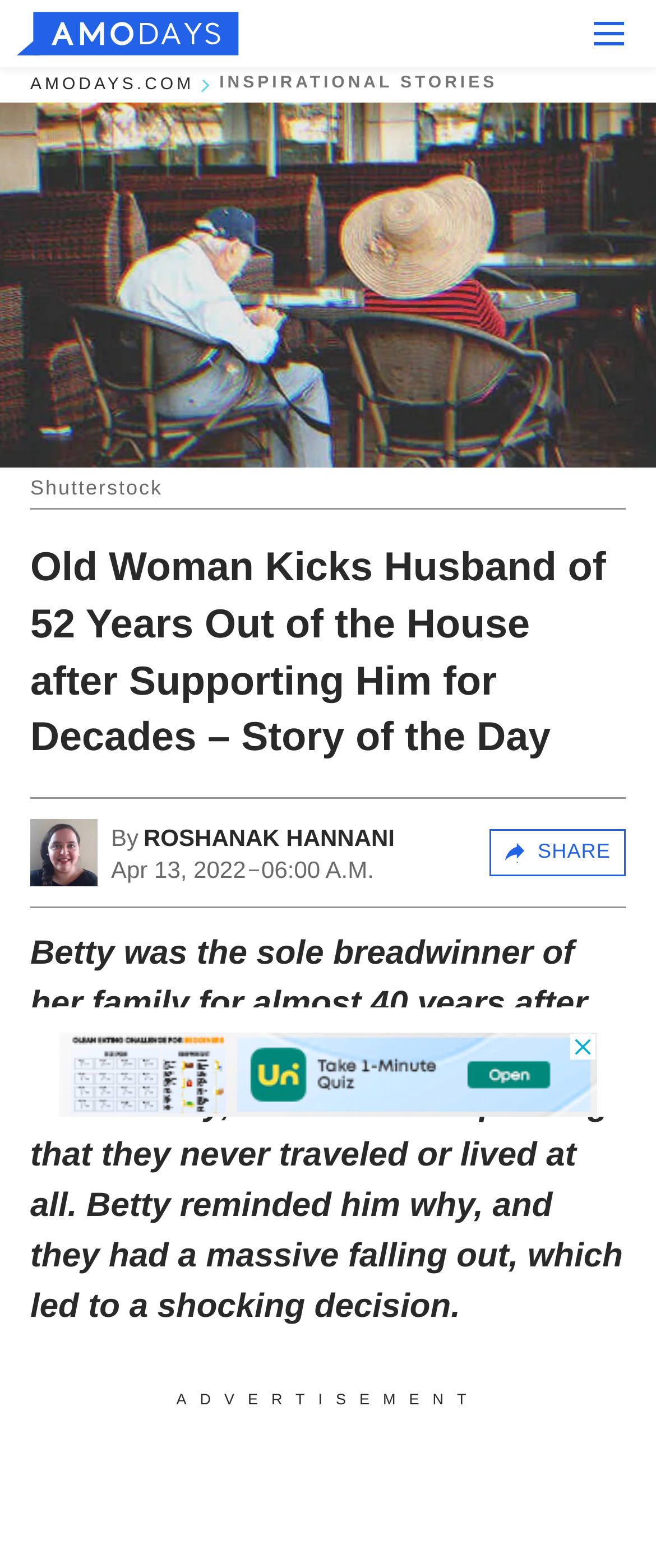What is the name of the website?
Using the information from the image, provide a comprehensive answer to the question.

I found the answer by looking at the top-left corner of the webpage, where the logo and website name are usually located. The static text 'AMODAYS.COM' is present at coordinates [0.046, 0.048, 0.296, 0.06], which suggests that it is the website's name.